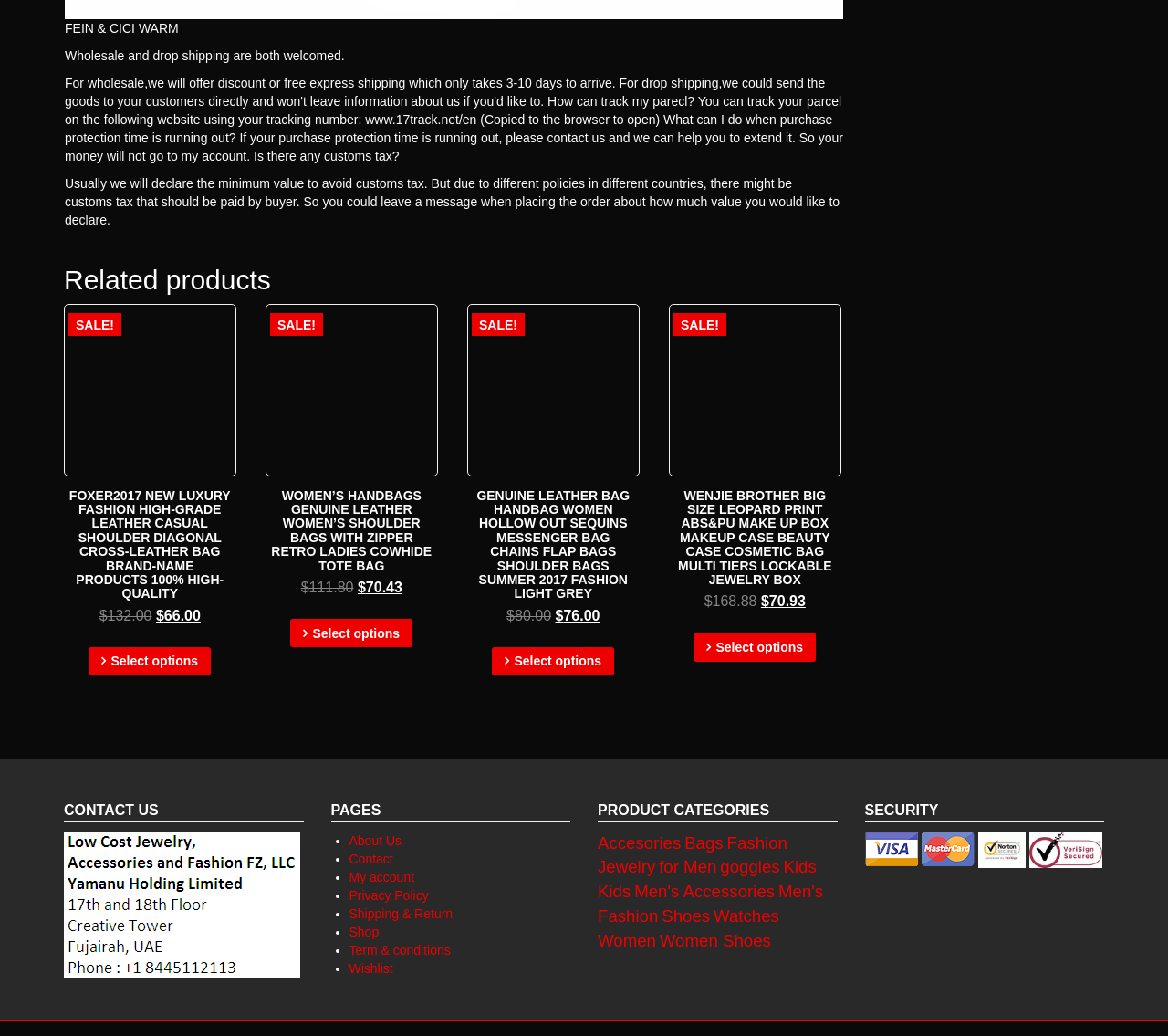Provide the bounding box coordinates of the HTML element described by the text: "Frequently asked questions".

None